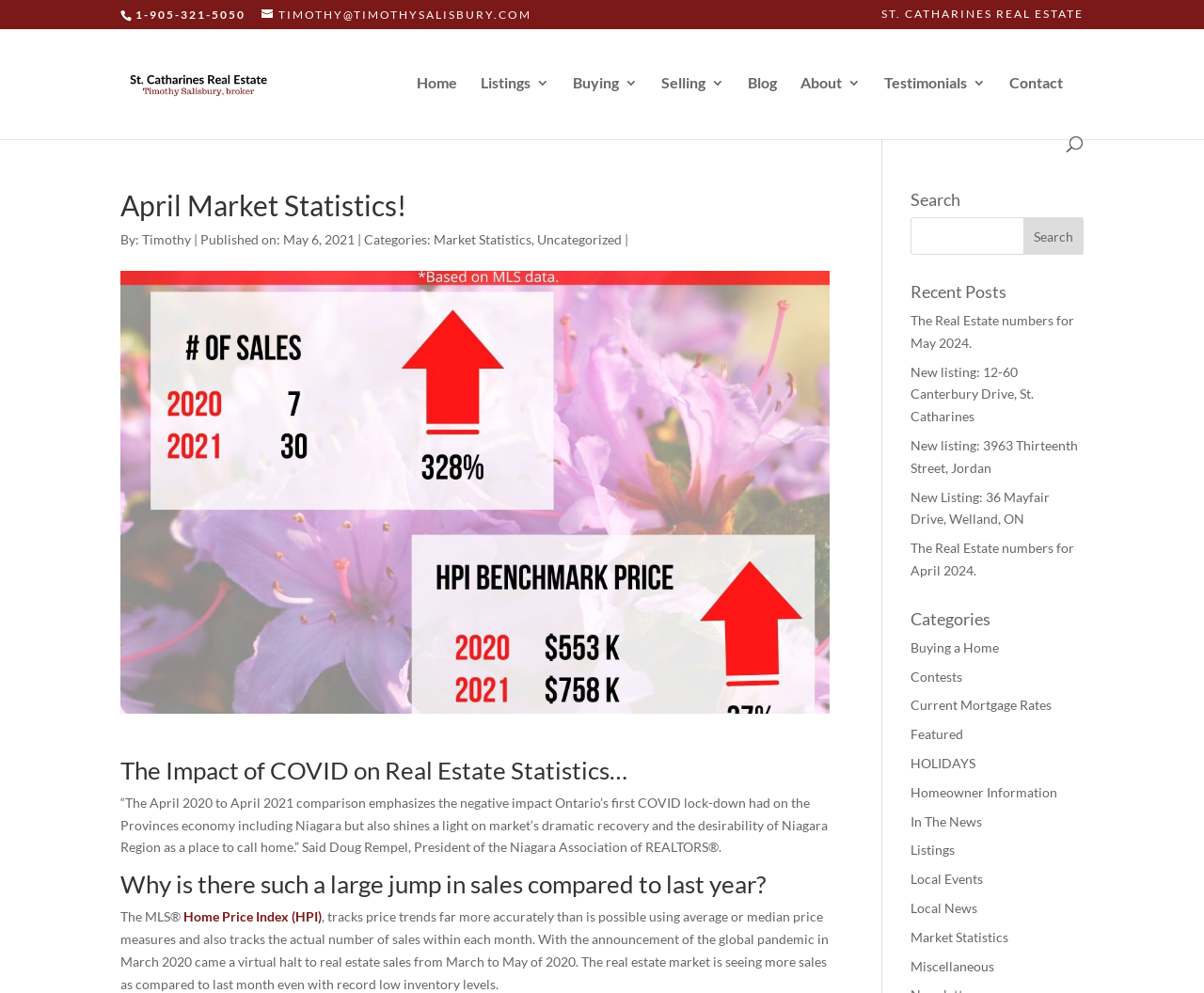Generate a thorough explanation of the webpage's elements.

This webpage is about St. Catharines Real Estate, with a focus on April Market Statistics. At the top, there is a header section with a phone number, email address, and a link to the website's main page. Below this, there is a navigation menu with links to various sections, including Home, Listings, Buying, Selling, Blog, About, Testimonials, and Contact.

The main content area is divided into several sections. The first section displays a heading "April Market Statistics!" followed by a subheading "The Impact of COVID on Real Estate Statistics…". Below this, there is a quote from Doug Rempel, President of the Niagara Association of REALTORS®, discussing the impact of COVID-19 on the real estate market in Niagara Region.

The next section is a discussion on the large jump in sales compared to last year, with an explanation of how the MLS® Home Price Index (HPI) tracks price trends and sales numbers. This section also mentions the virtual halt in real estate sales from March to May 2020 due to the pandemic.

On the right side of the page, there are several sections, including a search bar, a list of recent posts, and a list of categories. The recent posts section displays links to several articles, including "The Real Estate numbers for May 2024" and "New listing: 12-60 Canterbury Drive, St. Catharines". The categories section lists various topics, such as Buying a Home, Contests, Current Mortgage Rates, and Market Statistics.

Throughout the page, there are several links and buttons, including a search button, links to various sections of the website, and links to external resources. There is also an image of the St. Catharines Real Estate logo at the top of the page.